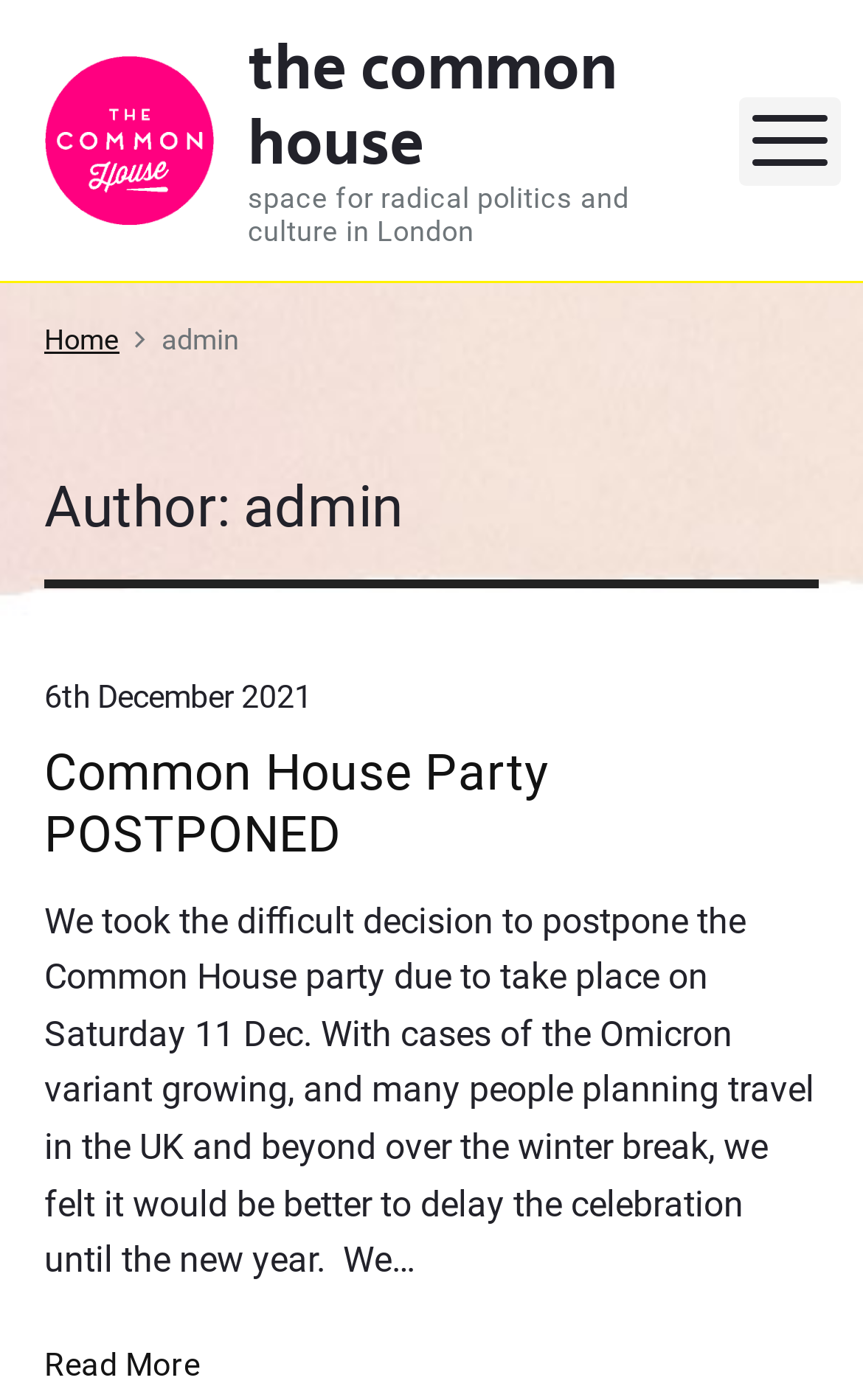What is the date of the postponed event?
Based on the visual content, answer with a single word or a brief phrase.

Saturday 11 Dec